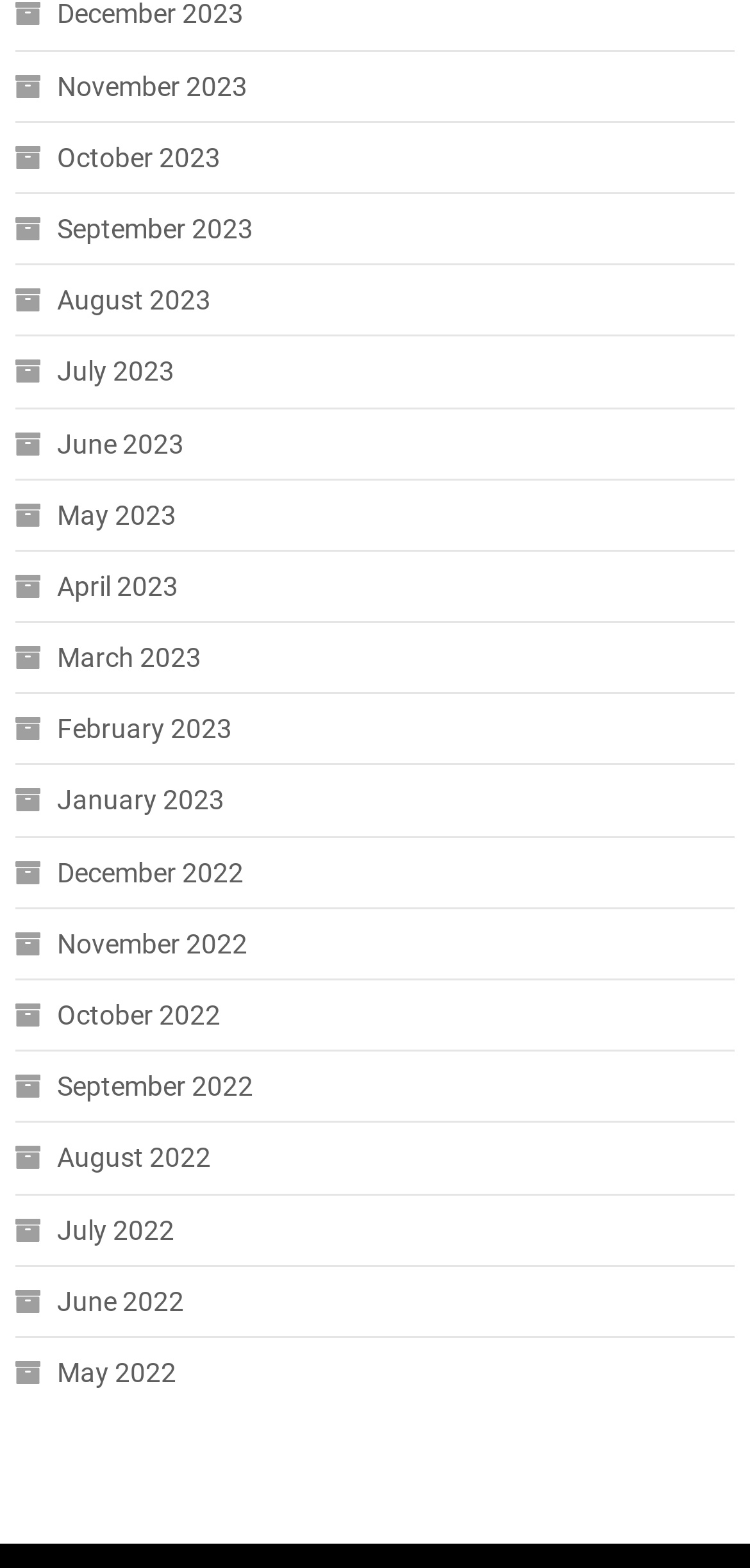How many links are there in the first row?
Give a detailed response to the question by analyzing the screenshot.

I analyzed the bounding box coordinates of the links and found that the first four links ('November 2023', 'October 2023', 'September 2023', and 'August 2023') have similar y1 and y2 coordinates, indicating that they are in the same row. Therefore, there are 4 links in the first row.